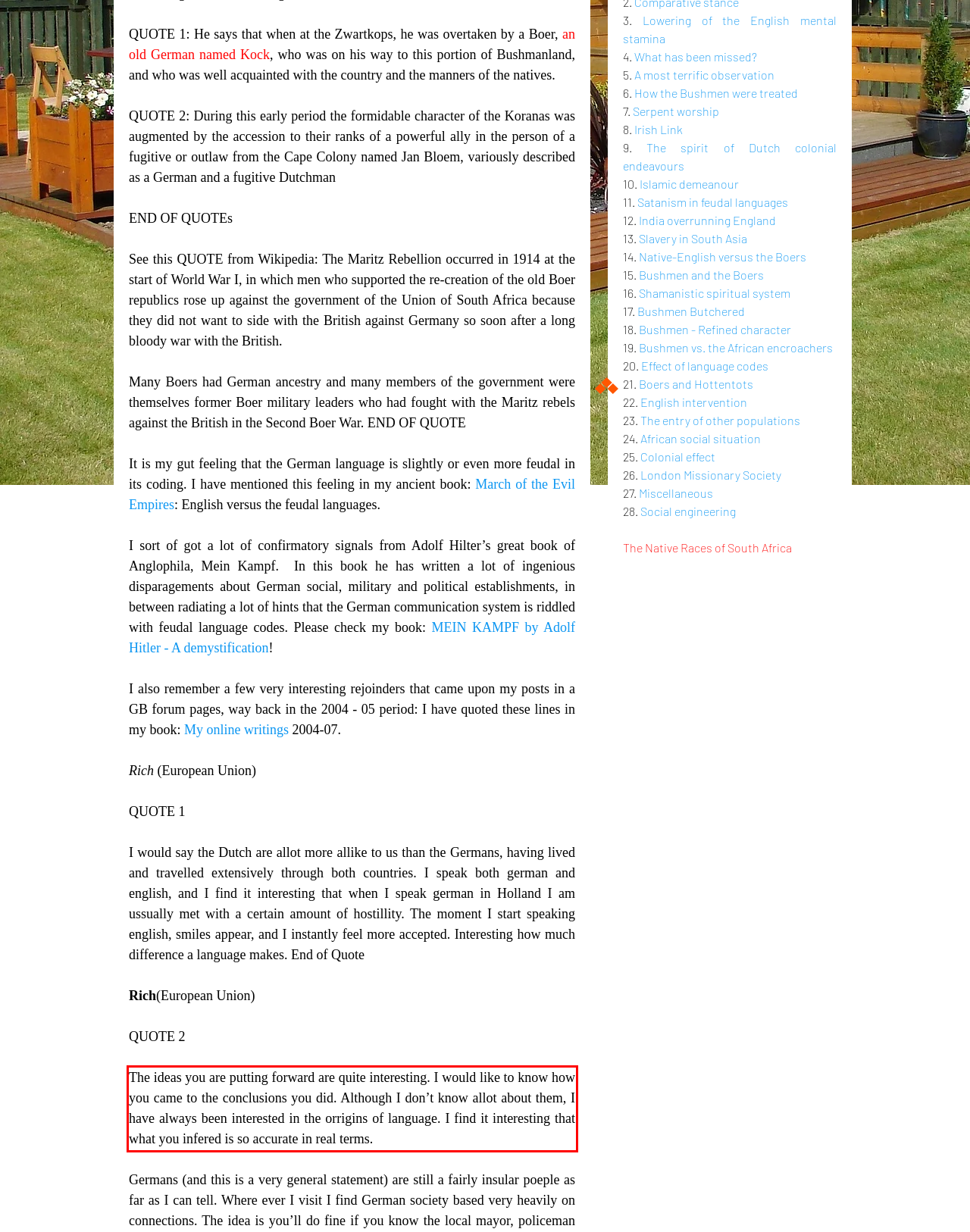Locate the red bounding box in the provided webpage screenshot and use OCR to determine the text content inside it.

The ideas you are putting forward are quite interesting. I would like to know how you came to the conclusions you did. Although I don’t know allot about them, I have always been interested in the orrigins of language. I find it interesting that what you infered is so accurate in real terms.